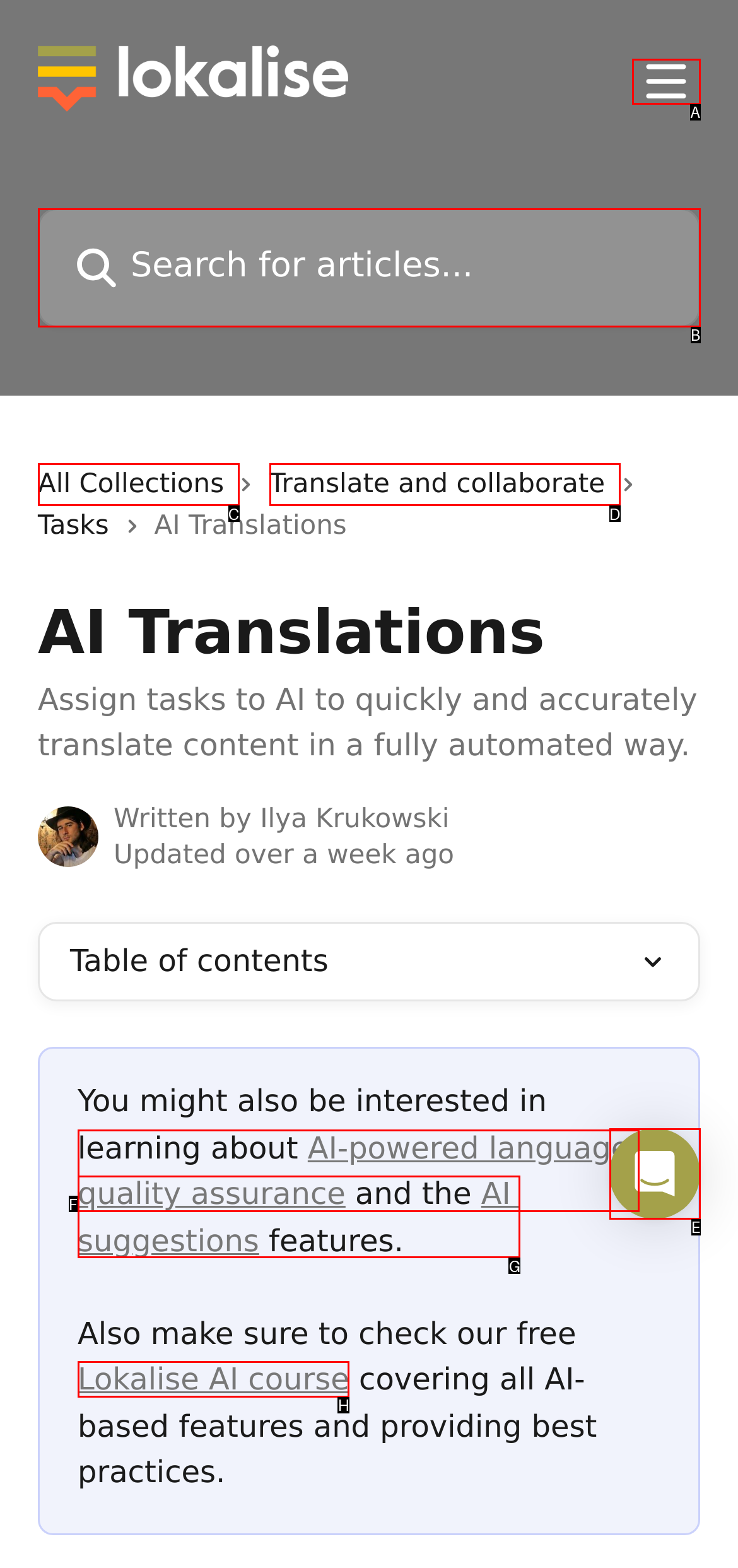Find the HTML element that matches the description: name="q" placeholder="Search for articles..."
Respond with the corresponding letter from the choices provided.

B